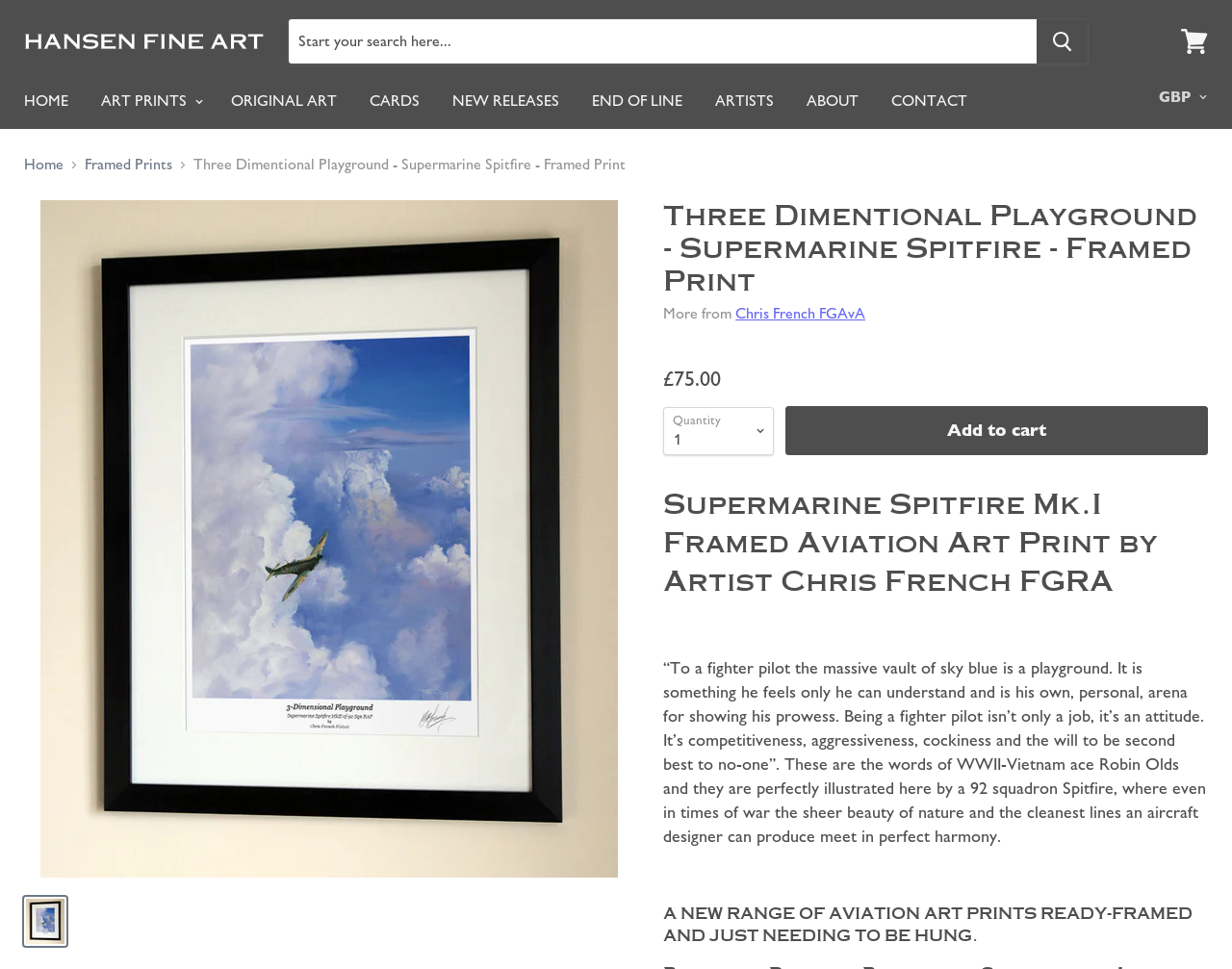Determine the coordinates of the bounding box that should be clicked to complete the instruction: "View the privacy policy". The coordinates should be represented by four float numbers between 0 and 1: [left, top, right, bottom].

None